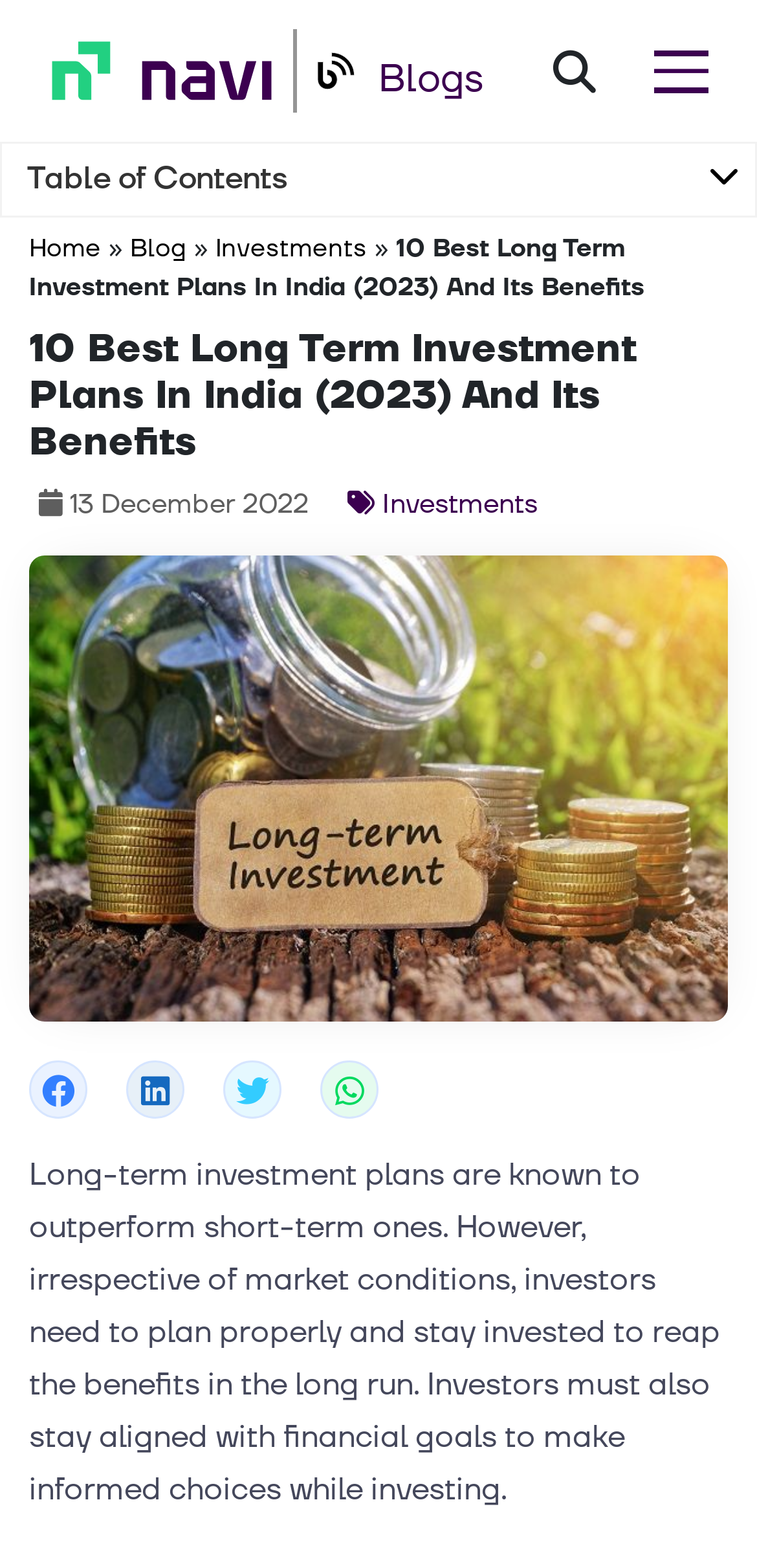Using the information in the image, give a detailed answer to the following question: What is the purpose of the 'Menu' button?

I inferred the purpose of the 'Menu' button by its name and its location at the top right corner of the webpage, which is a common location for menu buttons.